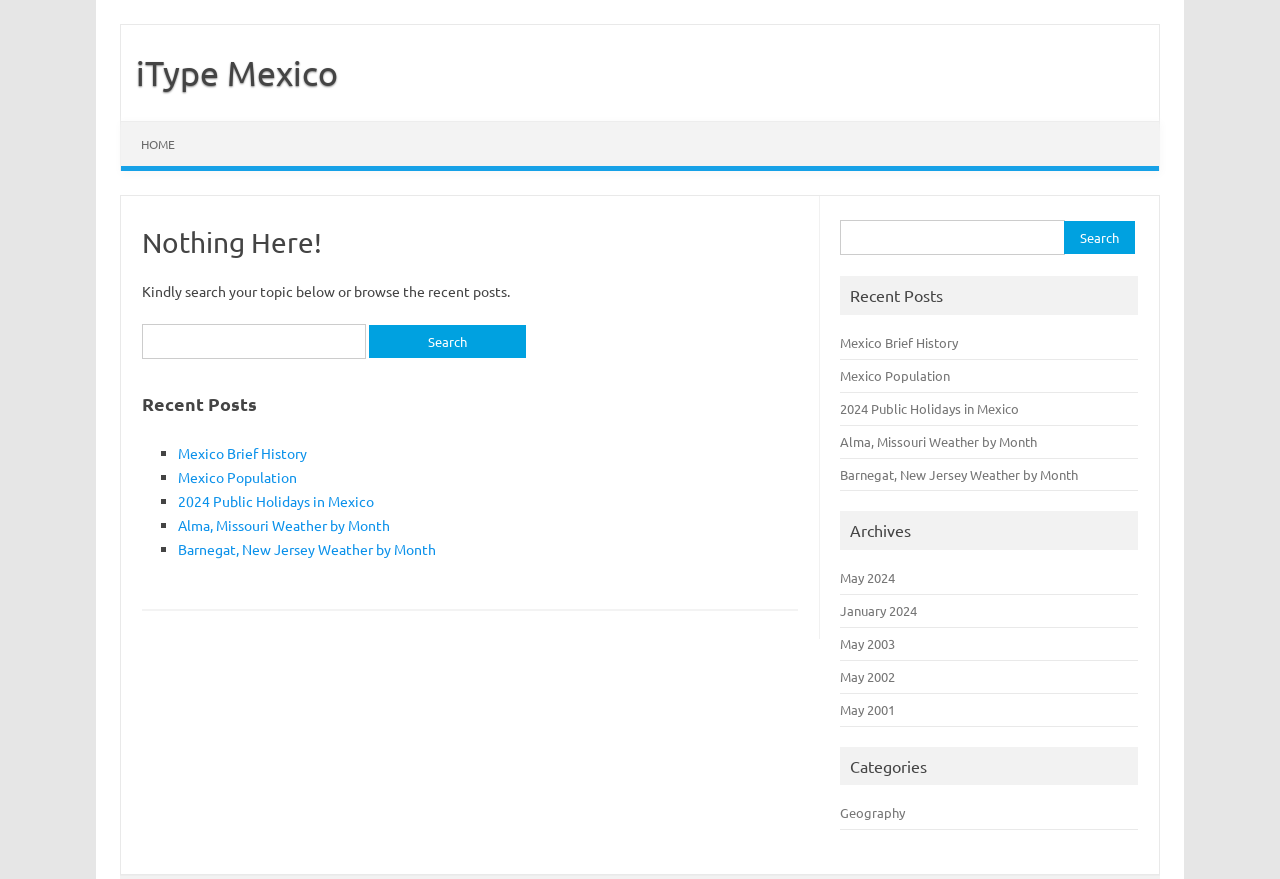Determine the bounding box coordinates of the clickable region to execute the instruction: "Read Mexico Brief History". The coordinates should be four float numbers between 0 and 1, denoted as [left, top, right, bottom].

[0.139, 0.506, 0.24, 0.526]